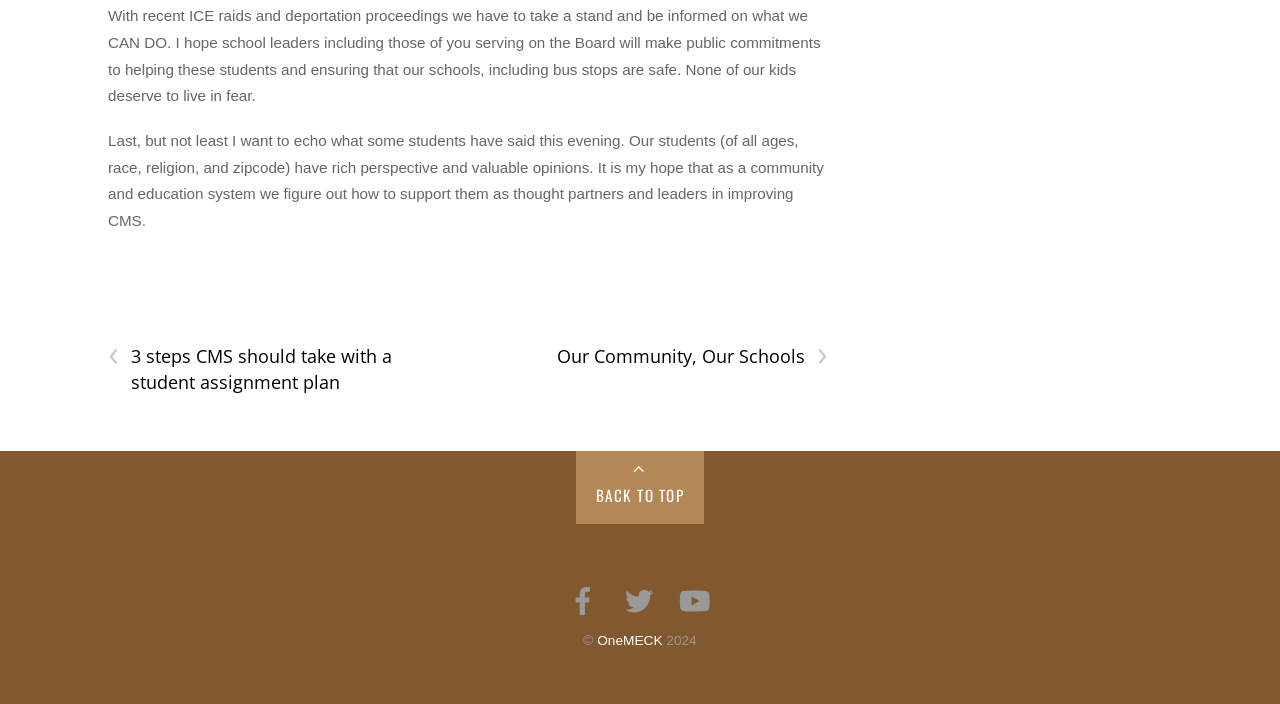What is the name of the community or organization?
Please respond to the question with a detailed and well-explained answer.

I found a link with the text 'OneMECK' next to the copyright information, which suggests that it is the name of the community or organization.